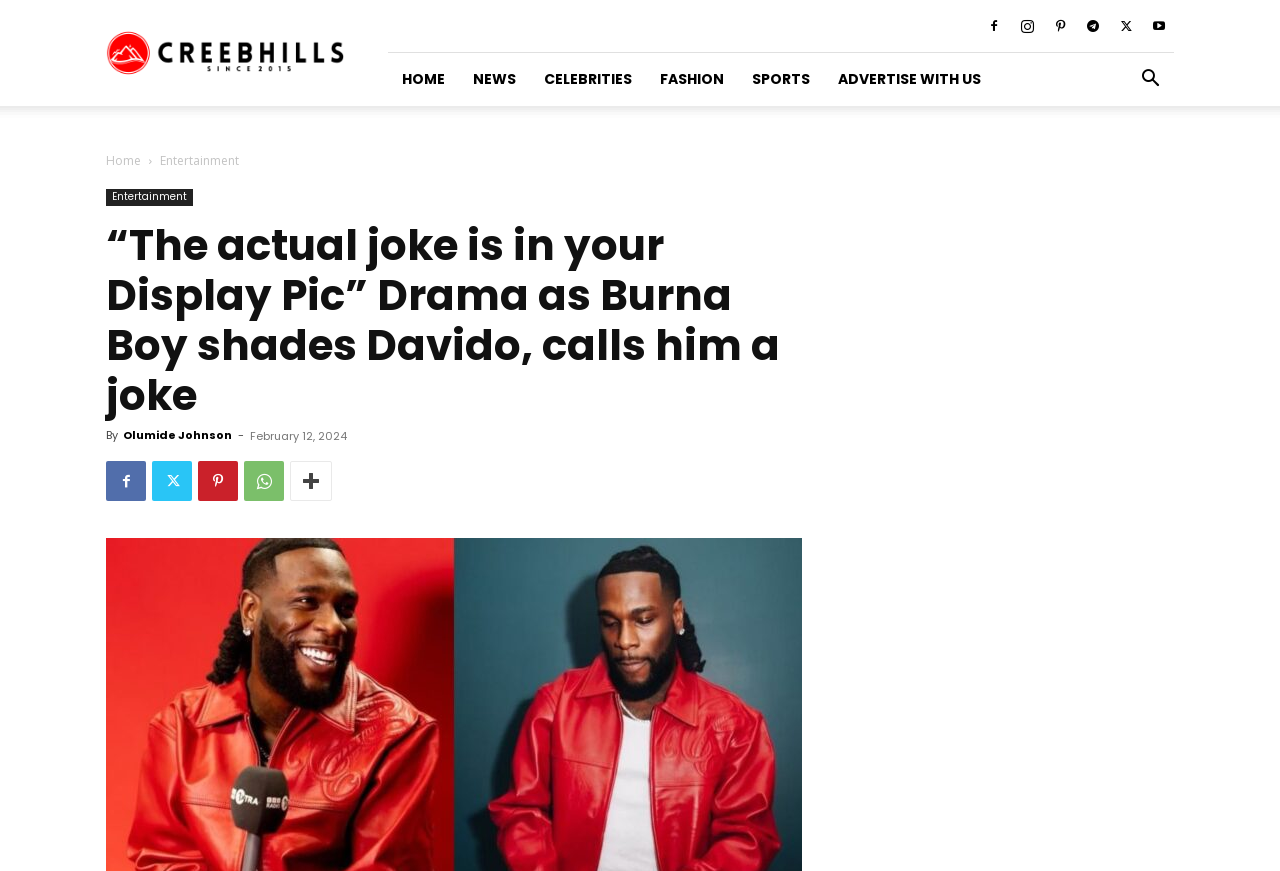Predict the bounding box coordinates for the UI element described as: "Advertise With Us". The coordinates should be four float numbers between 0 and 1, presented as [left, top, right, bottom].

[0.644, 0.061, 0.777, 0.122]